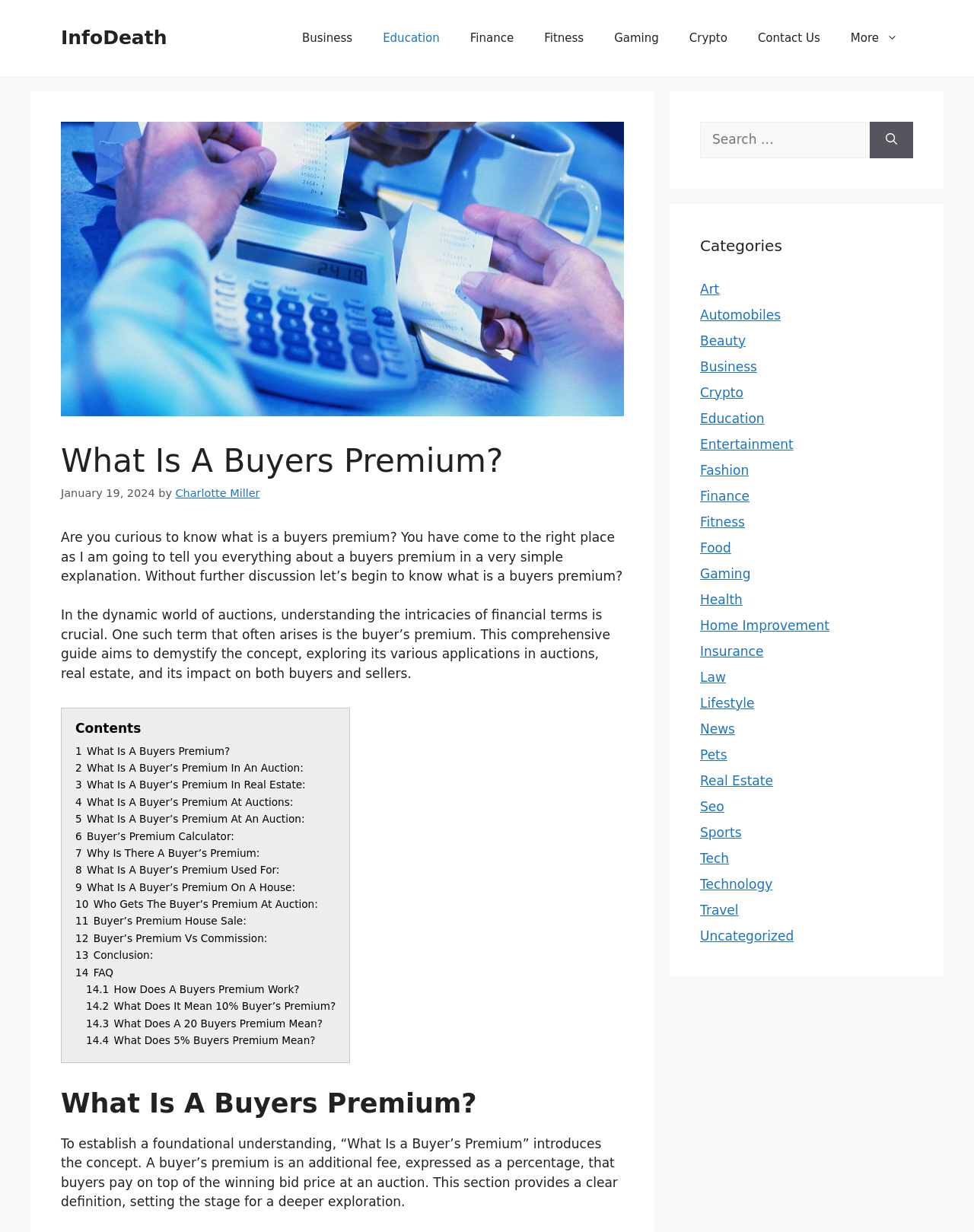Answer the following query with a single word or phrase:
How many links are there in the 'Categories' section?

30